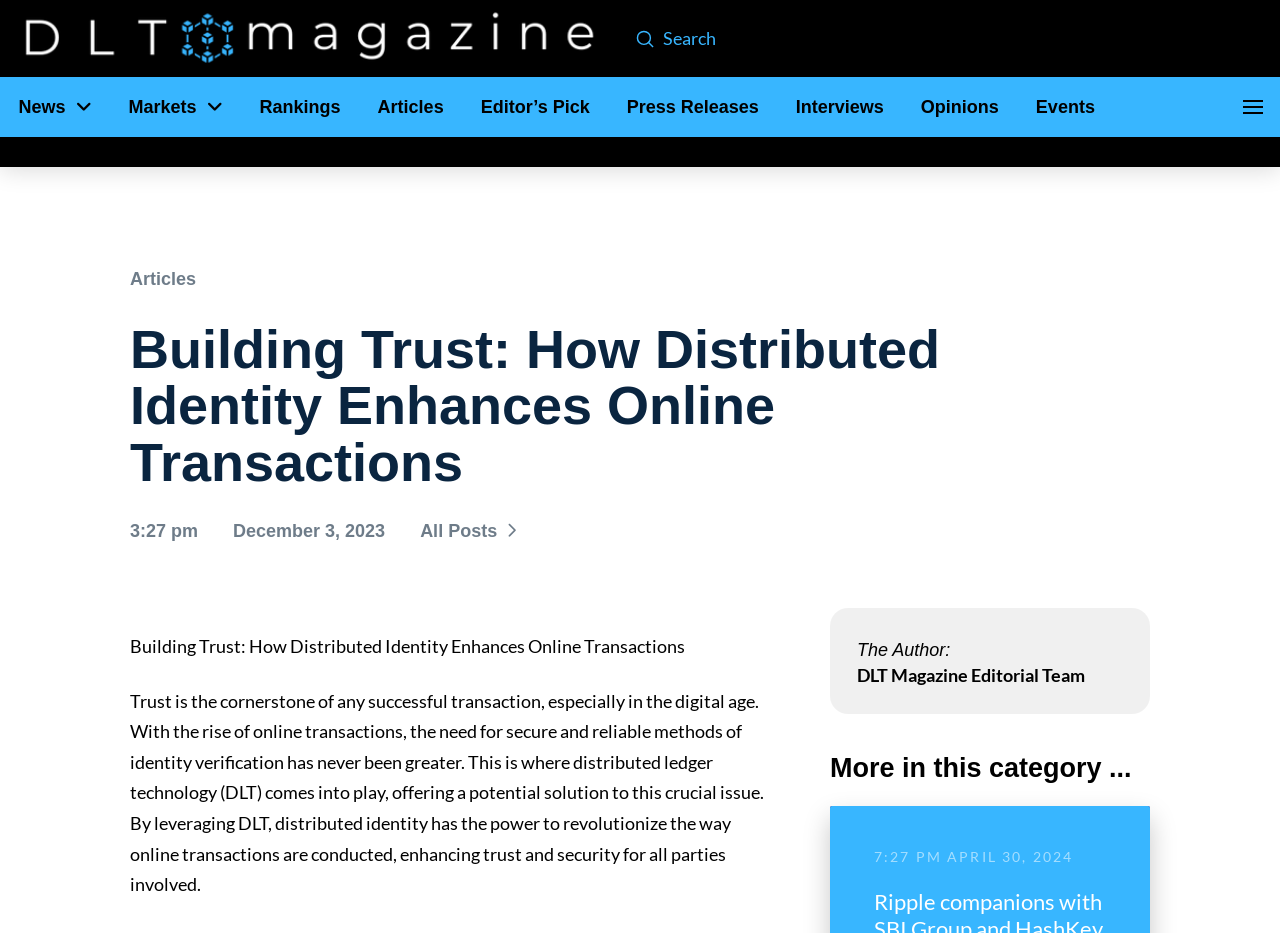Calculate the bounding box coordinates of the UI element given the description: "Opinions".

[0.705, 0.083, 0.795, 0.147]